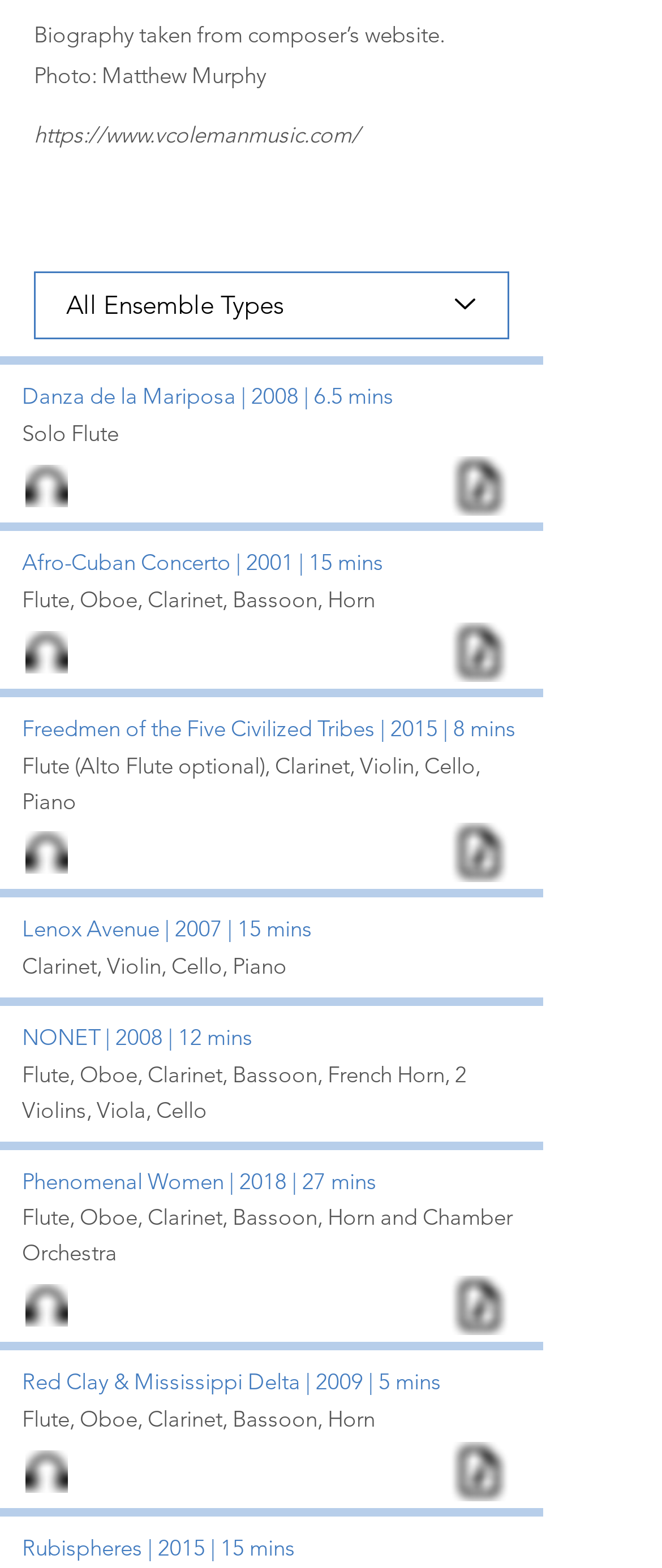Provide the bounding box coordinates for the area that should be clicked to complete the instruction: "view sheet music of Afro-Cuban Concerto".

[0.679, 0.291, 0.769, 0.329]